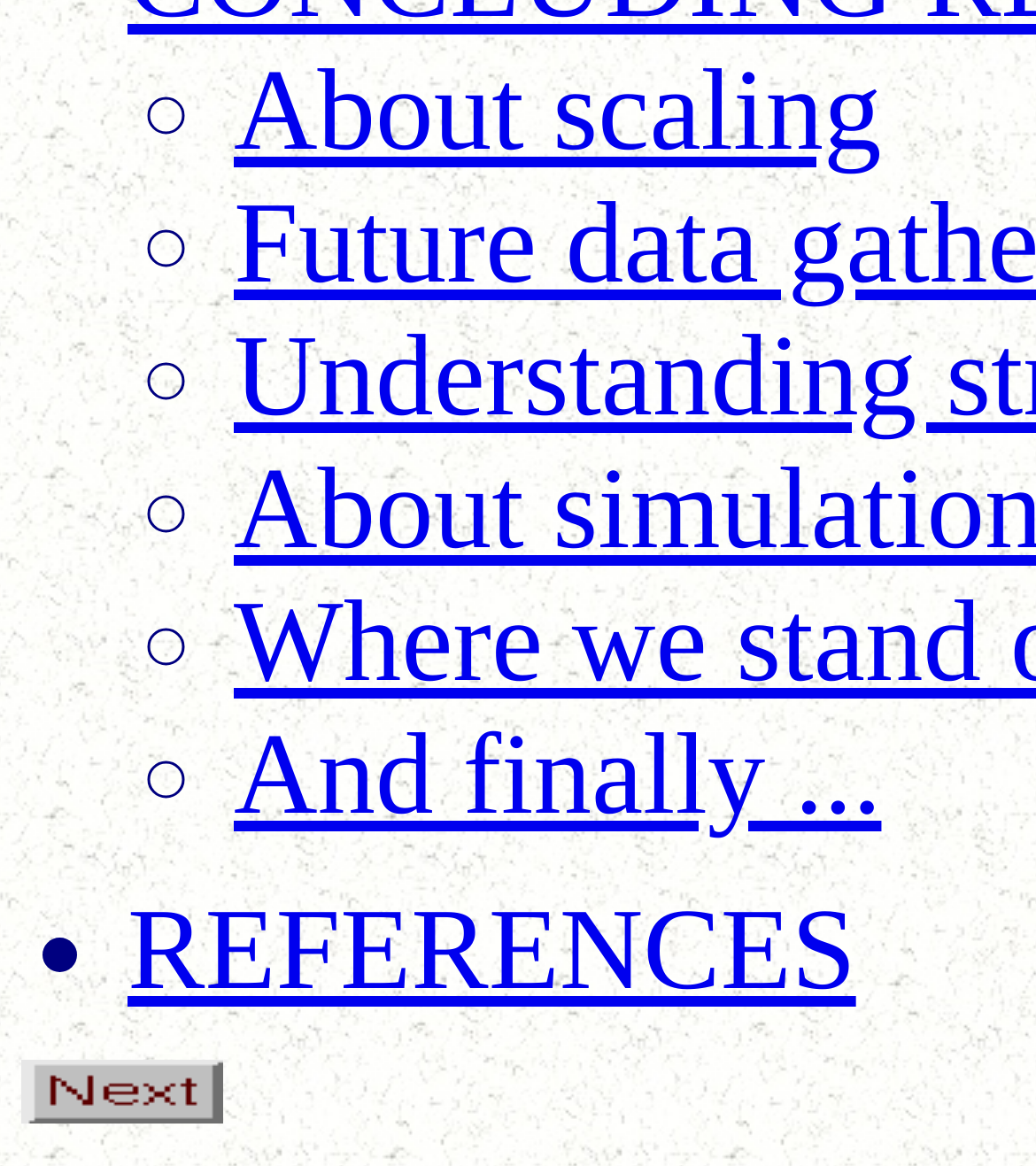What is the last link on the webpage? Analyze the screenshot and reply with just one word or a short phrase.

REFERENCES